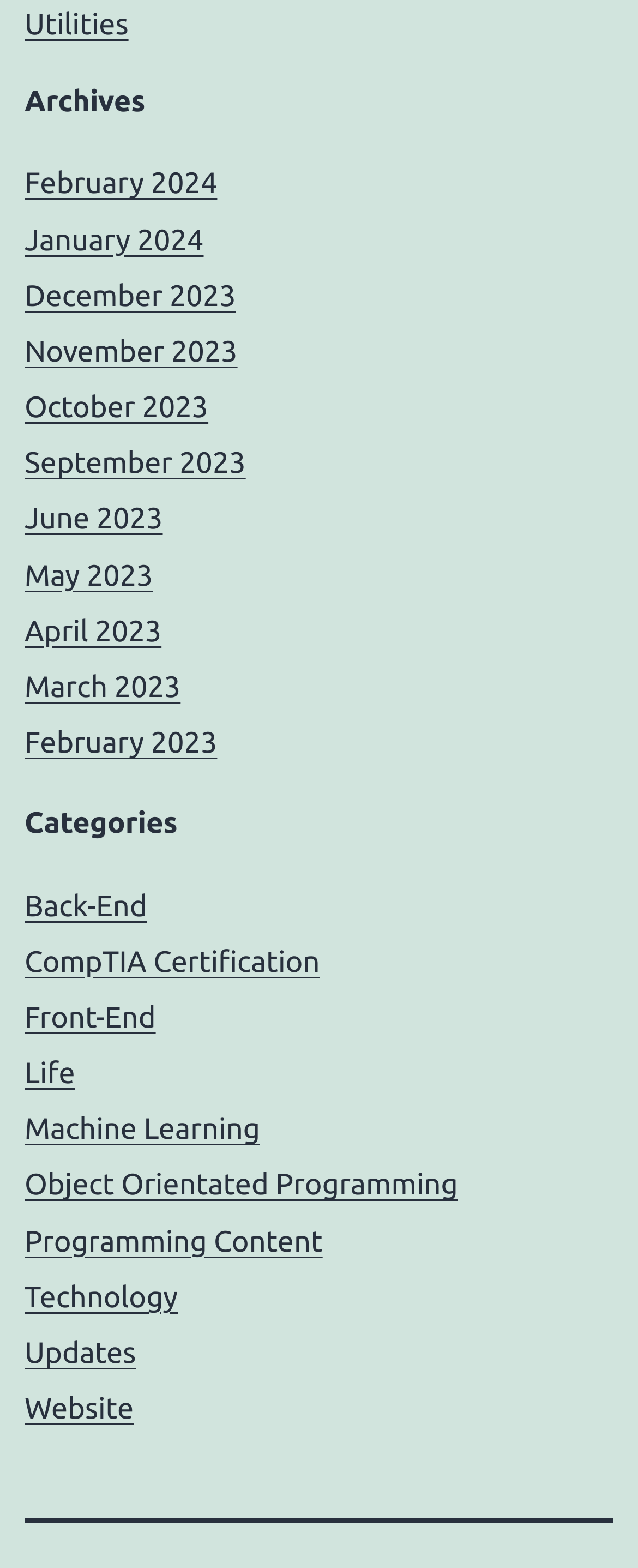Could you please study the image and provide a detailed answer to the question:
How many months are listed in the archives?

I counted the number of links under the 'Archives' heading and found that there are 12 months listed, from 'February 2024' to 'February 2023'.